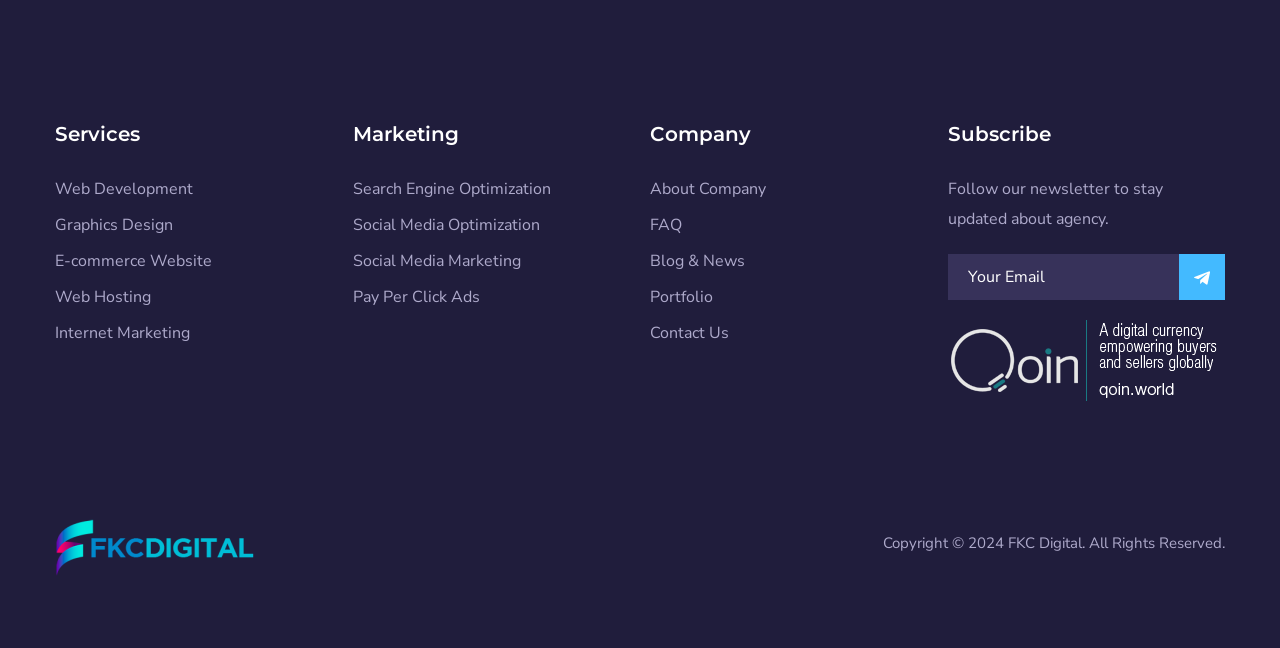What is the last link under the 'Company' heading?
Utilize the image to construct a detailed and well-explained answer.

Under the 'Company' heading, the links are 'About Company', 'FAQ', 'Blog & News', 'Portfolio', and 'Contact Us', with 'Contact Us' being the last one.